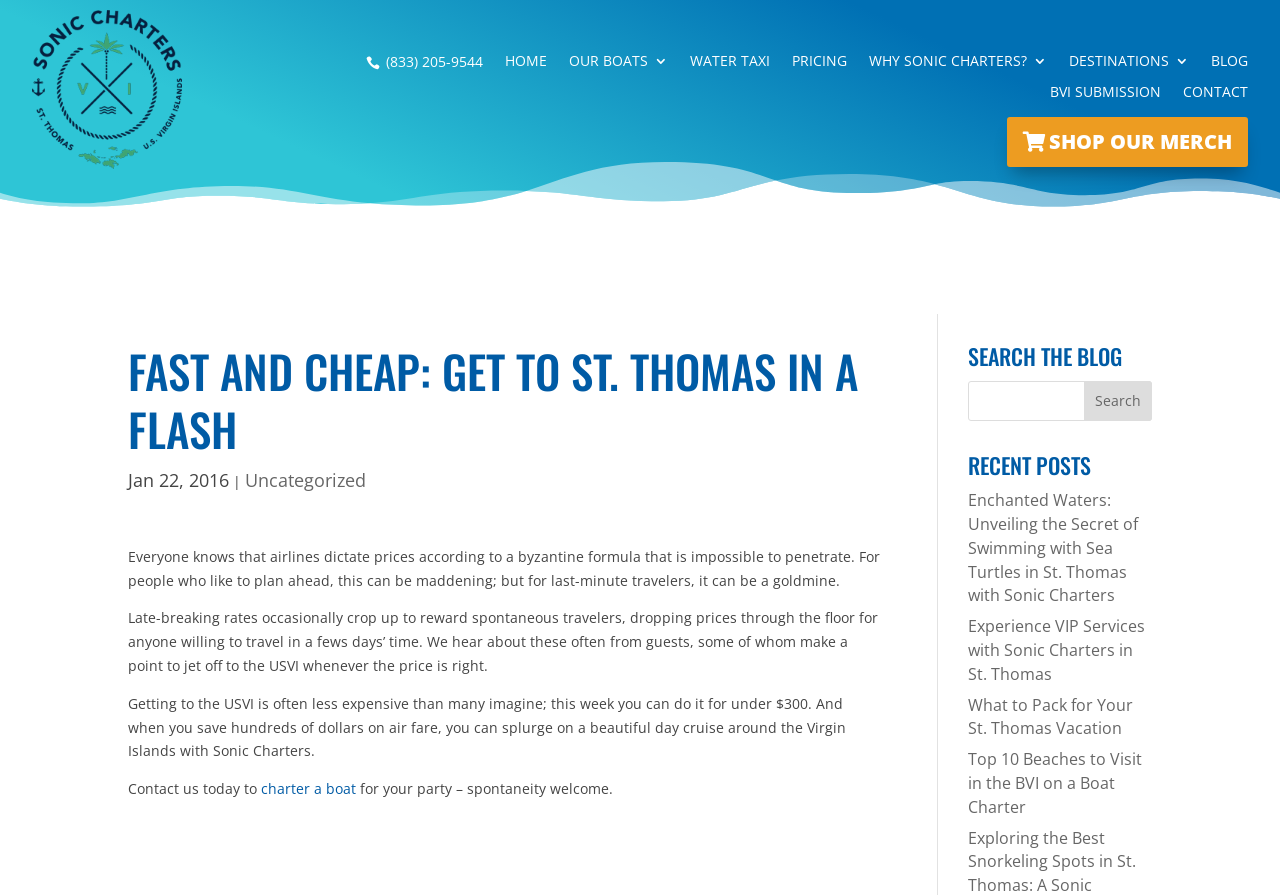Generate a thorough caption that explains the contents of the webpage.

The webpage is about Sonic Charters, a boat rental service in St. Thomas, U.S. Virgin Islands. At the top left, there is a logo of Sonic Charters, accompanied by a link to the homepage. To the right, there are several links to different sections of the website, including "OUR BOATS", "WATER TAXI", "PRICING", and "CONTACT".

Below the navigation bar, there is a main article section that takes up most of the page. The article has a heading "FAST AND CHEAP: GET TO ST. THOMAS IN A FLASH" and is dated "Jan 22, 2016". The article discusses how airlines dictate prices and how last-minute travelers can take advantage of low prices. It also mentions that getting to the USVI can be less expensive than imagined and that Sonic Charters offers a beautiful day cruise around the Virgin Islands.

To the right of the article, there is a search bar with a heading "SEARCH THE BLOG" and a button to submit the search query. Below the search bar, there is a section titled "RECENT POSTS" that lists four recent blog posts, each with a link to the full article.

At the bottom of the page, there are more links, including "SHOP OUR MERCH" and "BVI SUBMISSION". The page also has a contact link and a link to charter a boat. Overall, the webpage is focused on promoting Sonic Charters and providing information about traveling to St. Thomas and the surrounding areas.